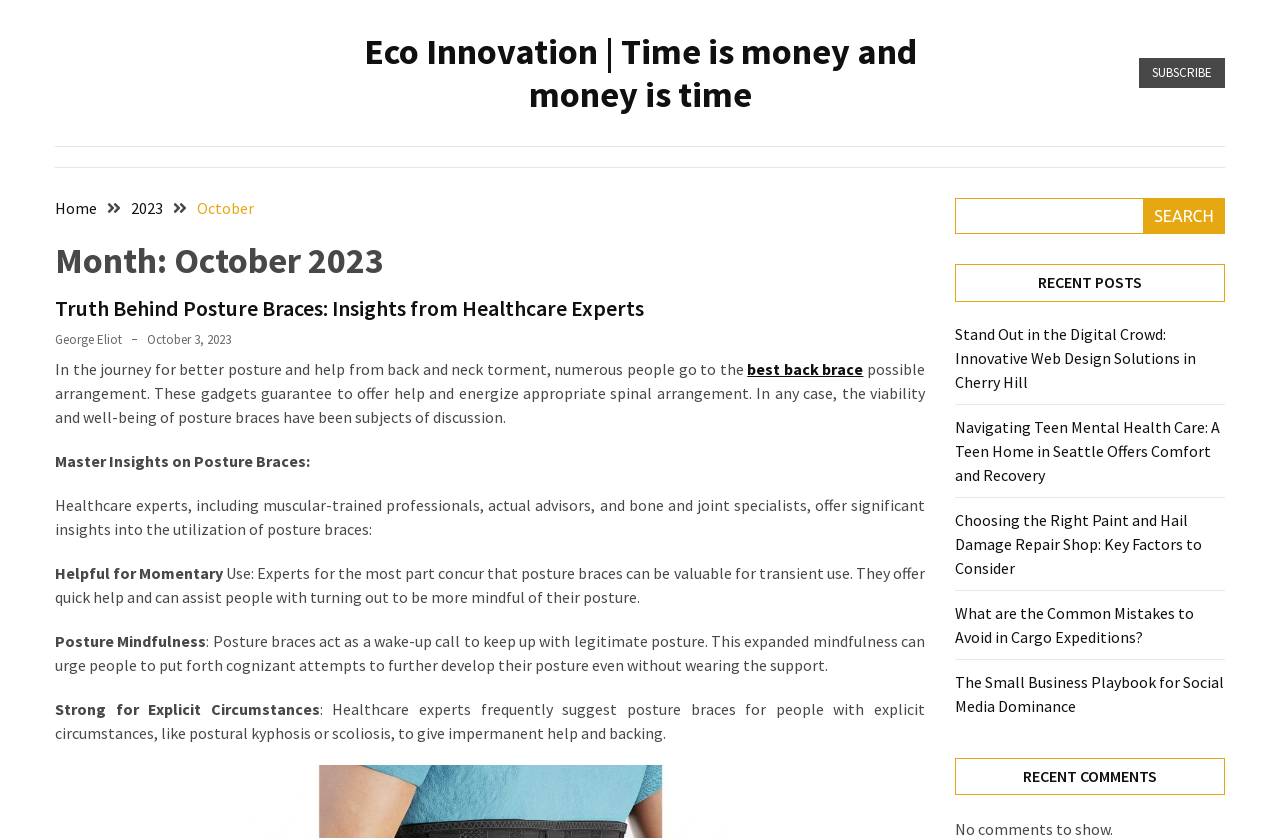Answer the question with a single word or phrase: 
What is the topic of the first recent post?

Web Design Solutions